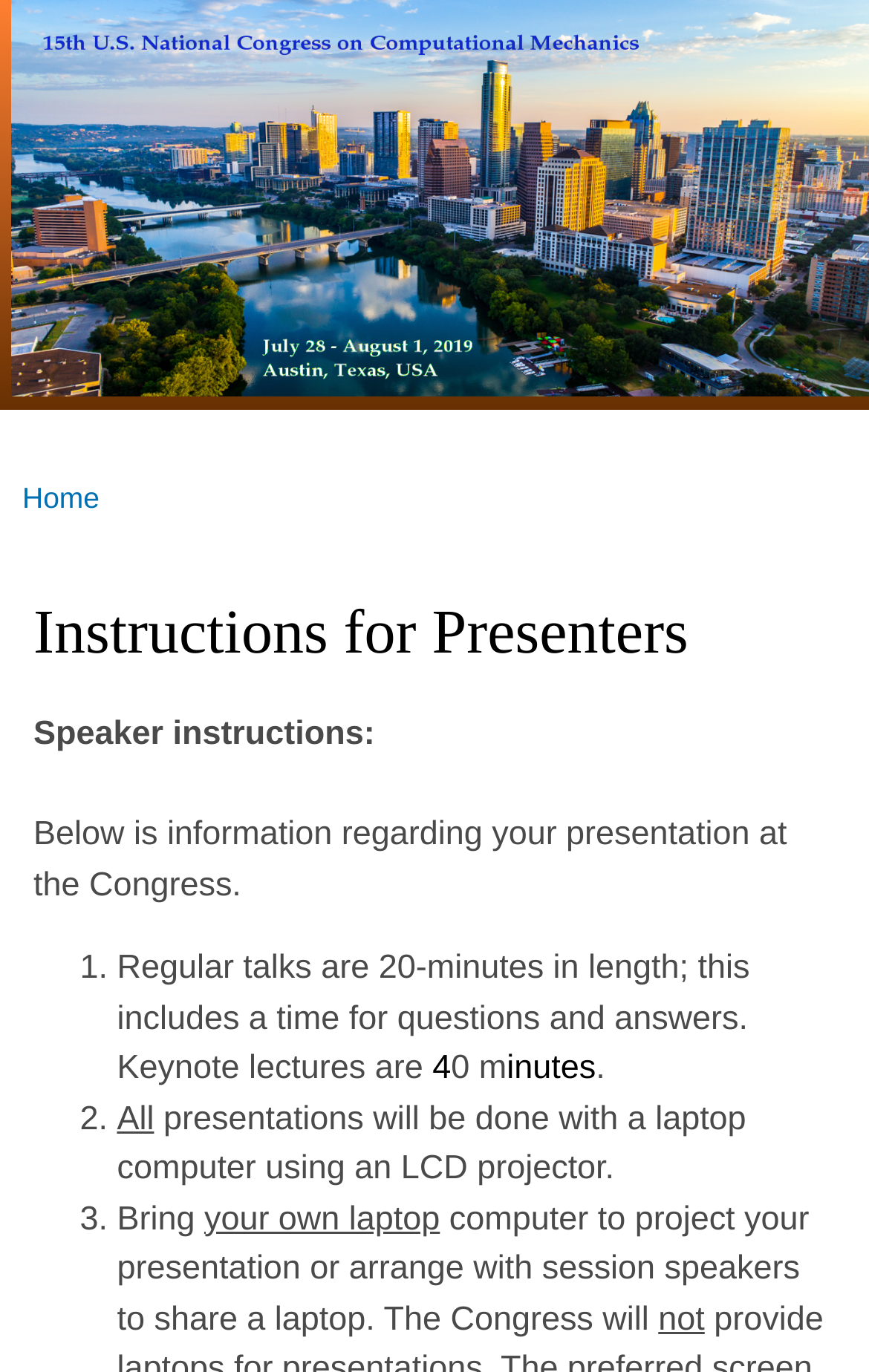Where is the 15th US National Congress on Computational Mechanics taking place?
Answer the question with just one word or phrase using the image.

San Diego, CA